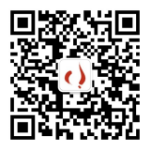Please answer the following question using a single word or phrase: 
What is the function of the symbol in the center of the QR code?

branding